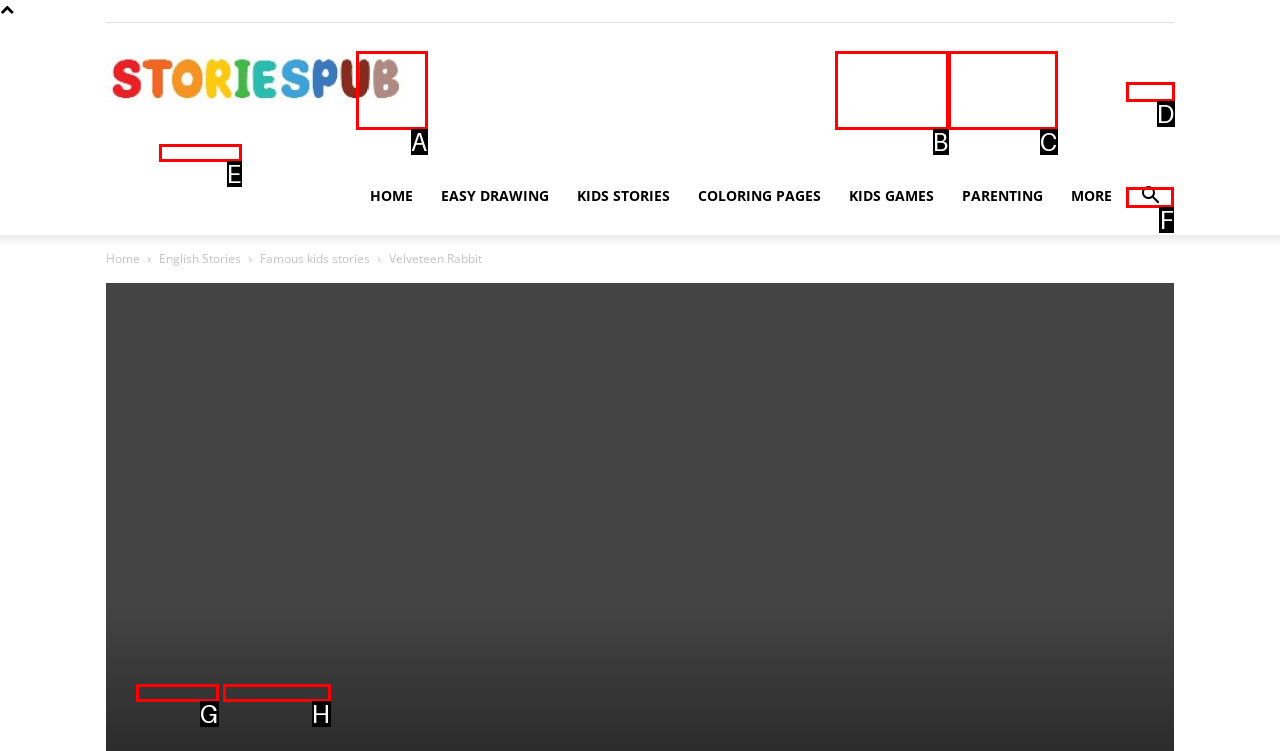Decide which UI element to click to accomplish the task: search for something
Respond with the corresponding option letter.

F